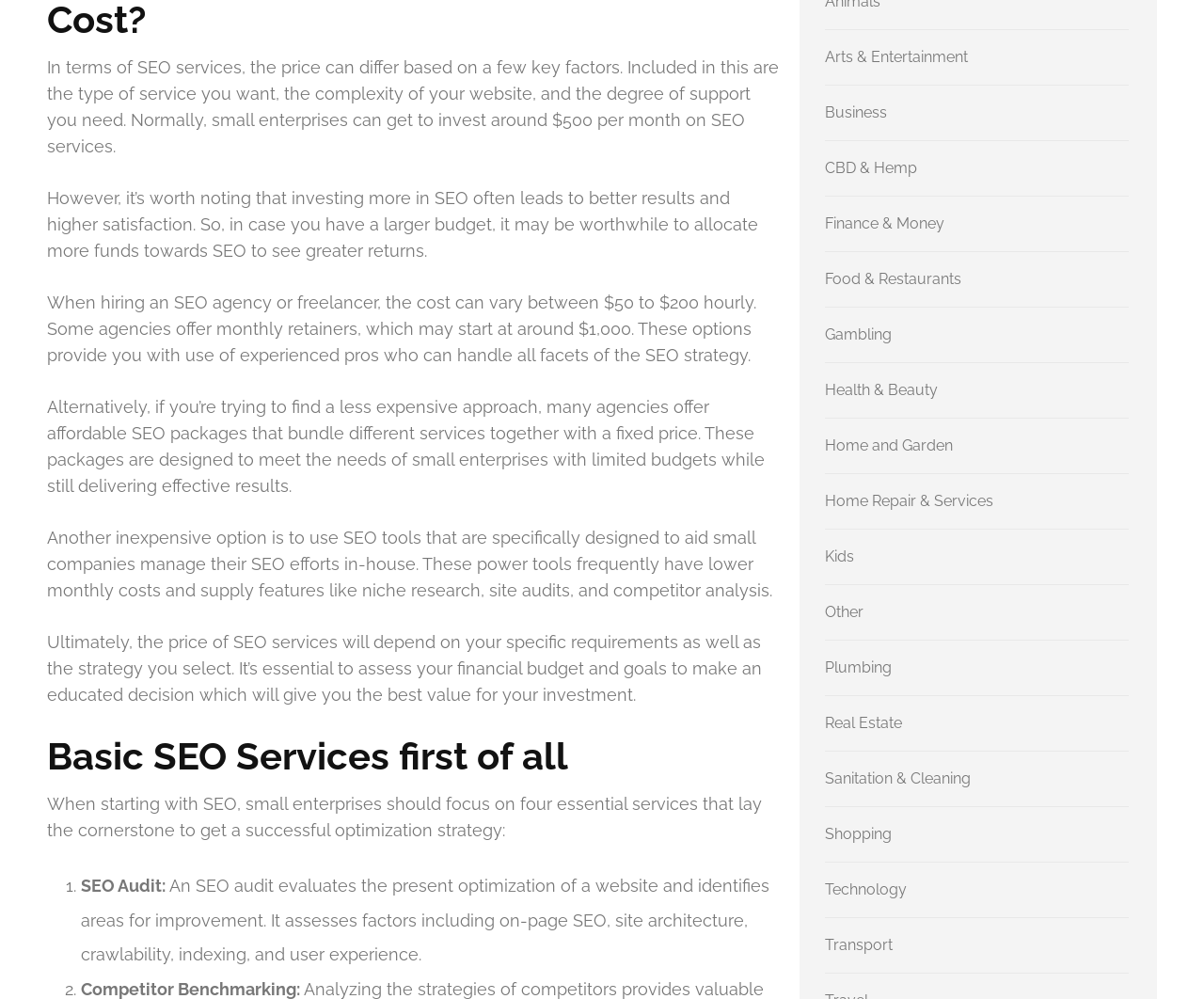Please locate the bounding box coordinates of the element that should be clicked to achieve the given instruction: "Click on 'Technology'".

[0.685, 0.882, 0.753, 0.9]